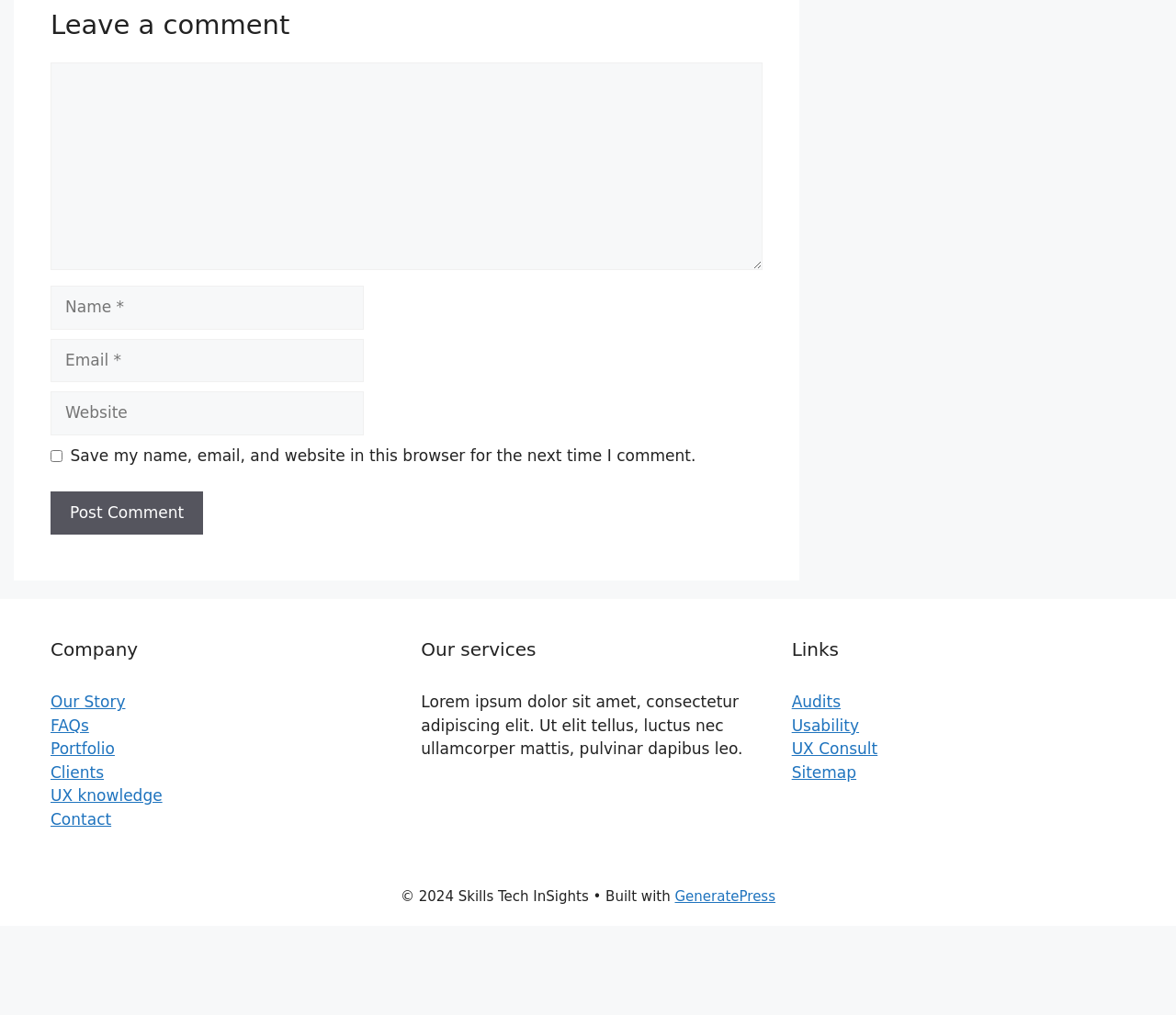What is the purpose of the 'Comment' textbox?
Using the visual information, reply with a single word or short phrase.

Leave a comment